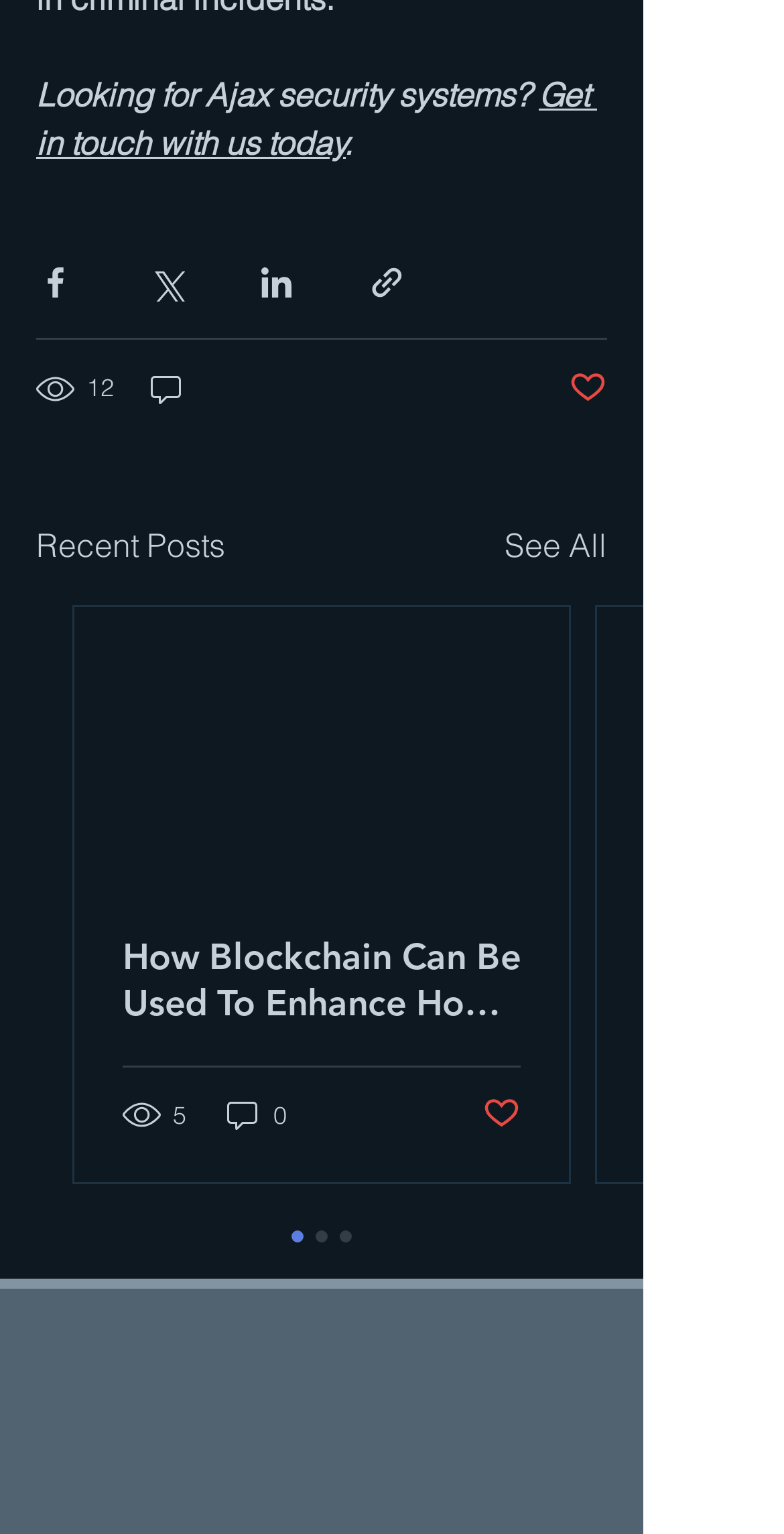Analyze the image and deliver a detailed answer to the question: What is the copyright year of Iron Gate TMS Ltd.?

I looked at the footer section of the webpage and found the copyright information, which mentions '© 2019 Iron Gate TMS Ltd.'. Therefore, the copyright year of Iron Gate TMS Ltd. is 2019.